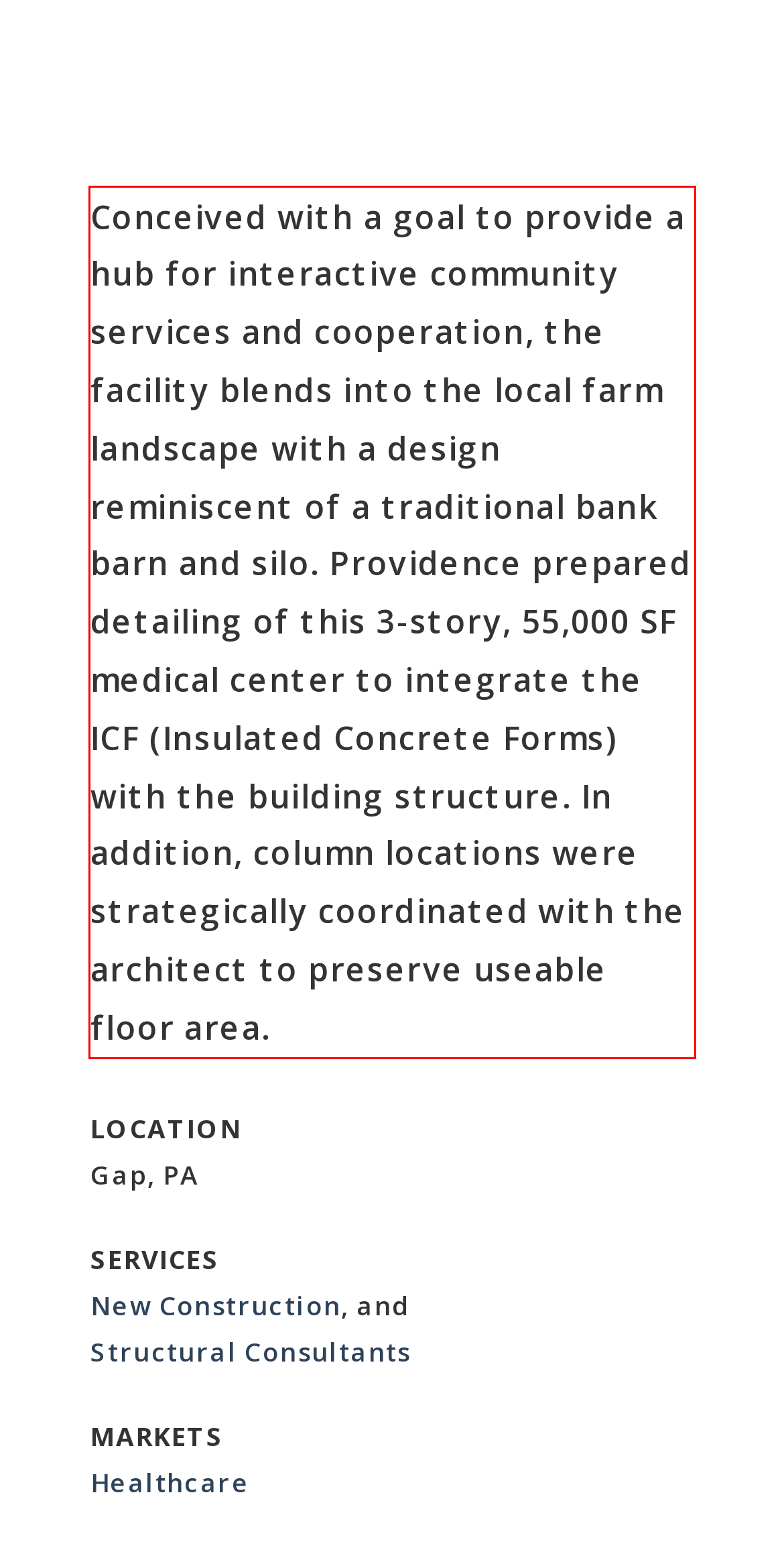Within the screenshot of the webpage, locate the red bounding box and use OCR to identify and provide the text content inside it.

Conceived with a goal to provide a hub for interactive community services and cooperation, the facility blends into the local farm landscape with a design reminiscent of a traditional bank barn and silo. Providence prepared detailing of this 3-story, 55,000 SF medical center to integrate the ICF (Insulated Concrete Forms) with the building structure. In addition, column locations were strategically coordinated with the architect to preserve useable floor area.